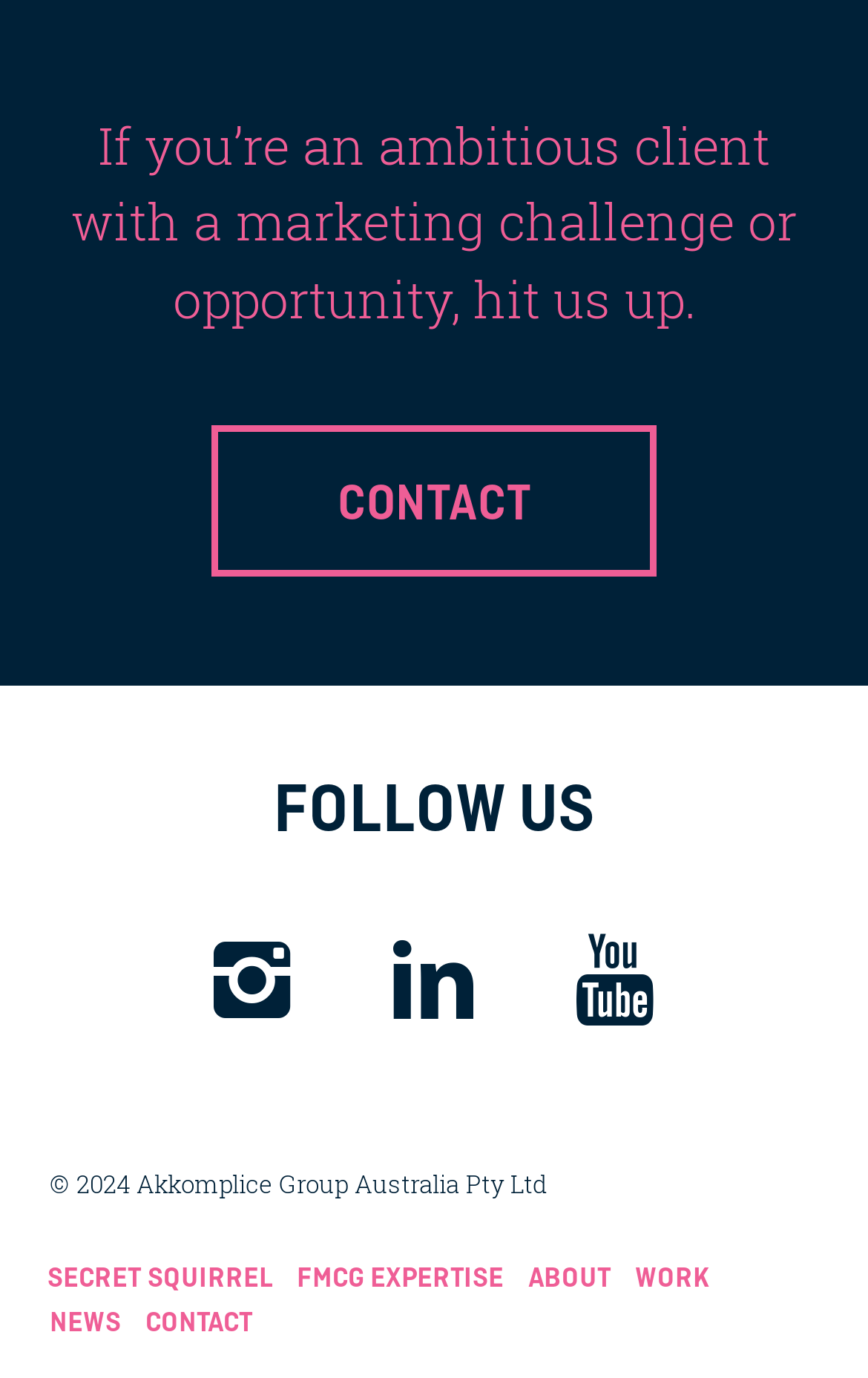How many menu items are present on the webpage?
Based on the visual content, answer with a single word or a brief phrase.

Five